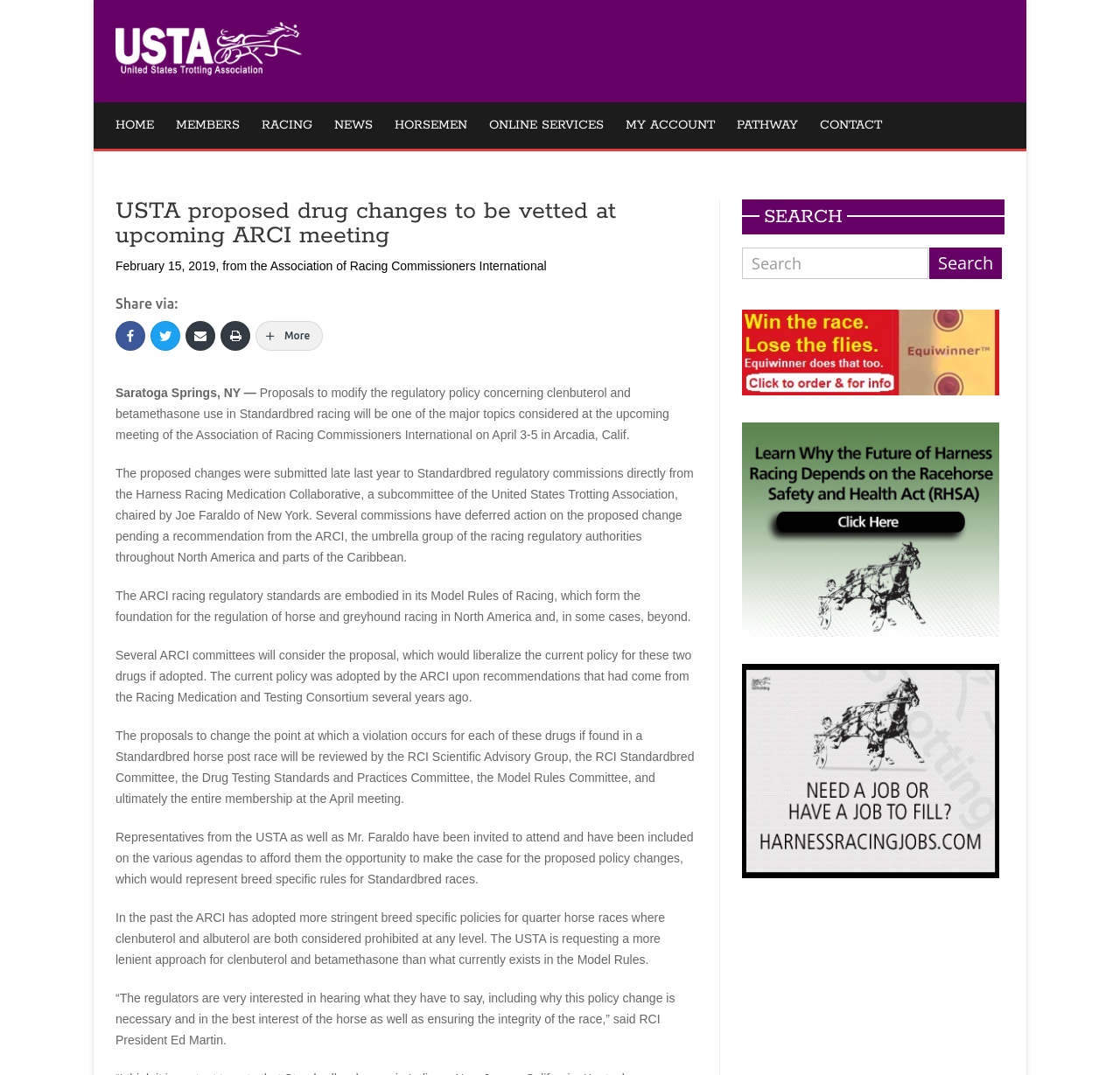Determine the bounding box coordinates for the area that needs to be clicked to fulfill this task: "click the link to learn how to write with Arabic letters". The coordinates must be given as four float numbers between 0 and 1, i.e., [left, top, right, bottom].

None